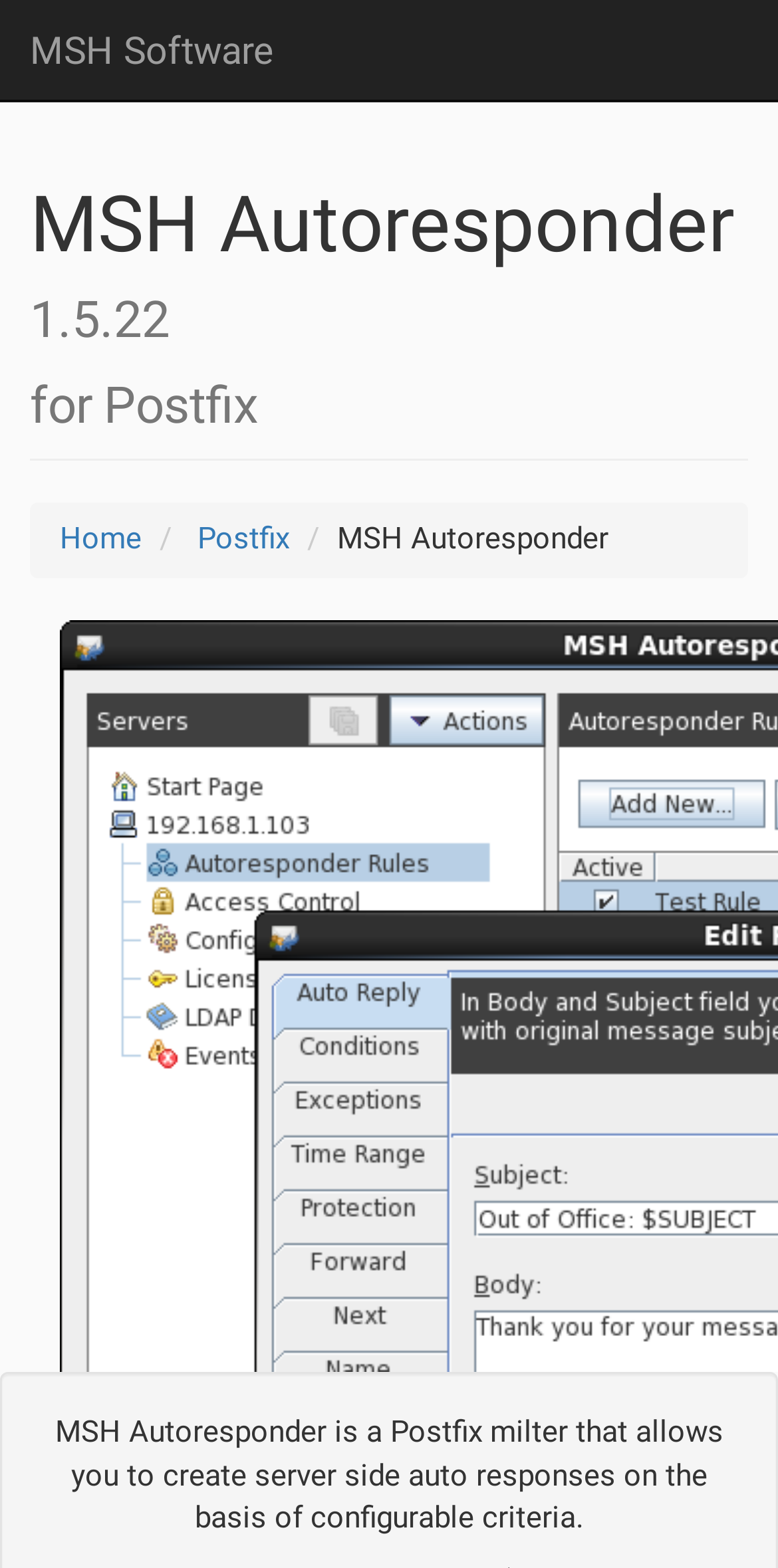Based on the element description "MSH Software", predict the bounding box coordinates of the UI element.

[0.0, 0.0, 0.39, 0.064]